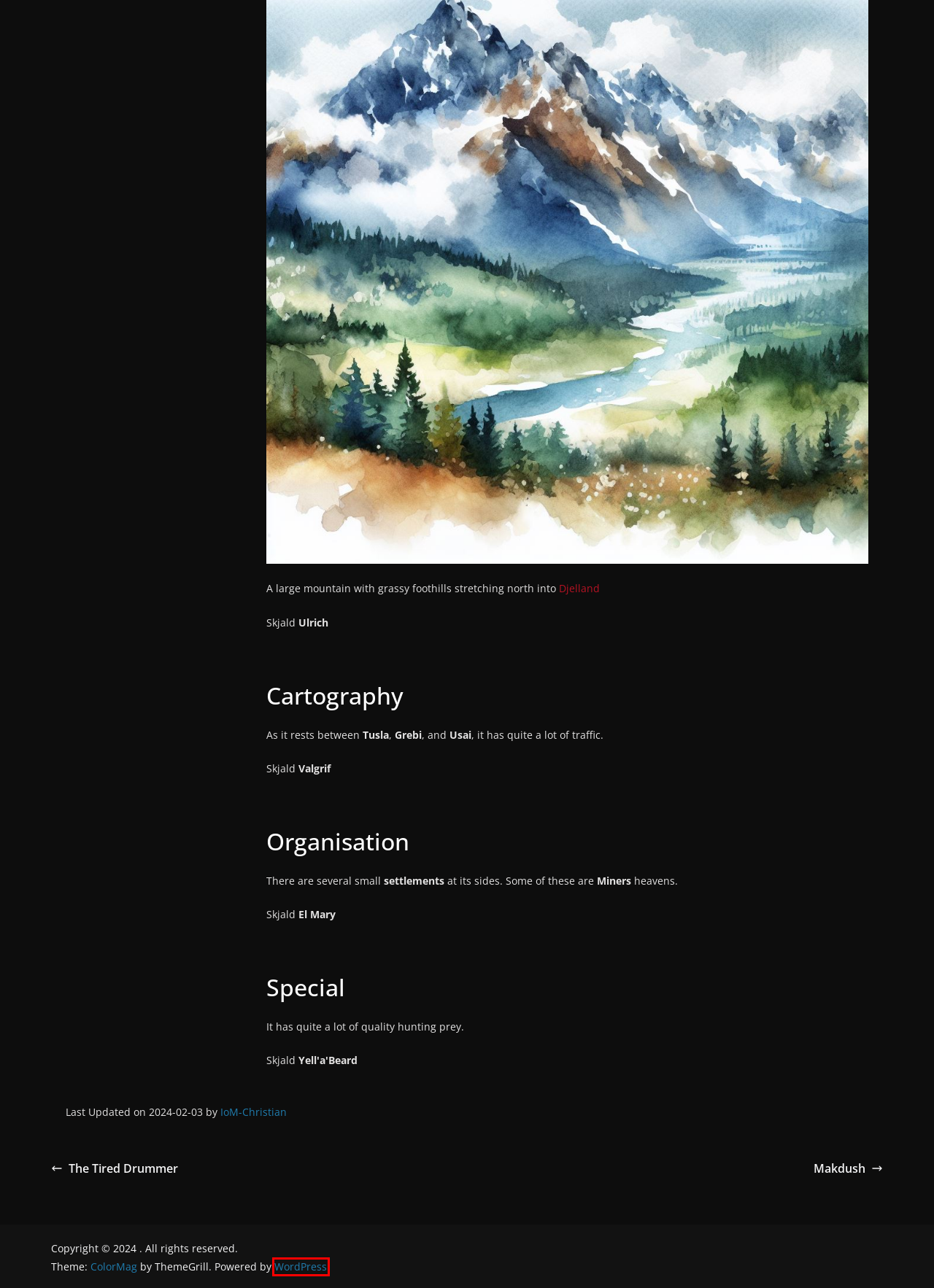You are given a screenshot of a webpage with a red rectangle bounding box. Choose the best webpage description that matches the new webpage after clicking the element in the bounding box. Here are the candidates:
A. Makdush
B. Settlement
C. Professions
D. Ulrich
E. Valgrif
F. Blog Tool, Publishing Platform, and CMS – WordPress.org
G. Yell’a’Beard
H. The Tired Drummer

F